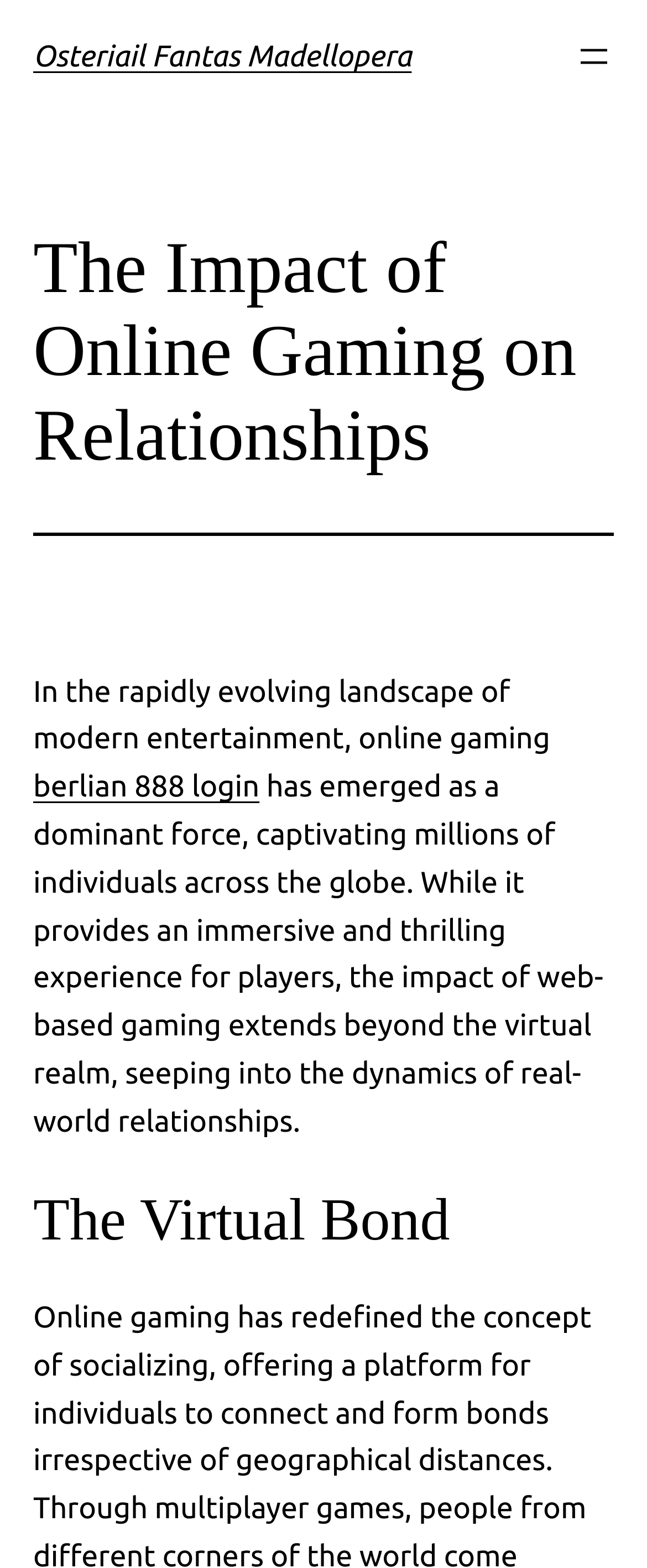Provide your answer to the question using just one word or phrase: What is the purpose of the 'Open menu' button?

To open a dialog